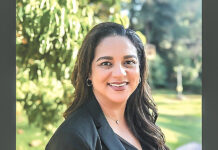Provide a comprehensive description of the image.

The image features Laura Rubio-Cornejo, appointed as the new General Manager of the Los Angeles Department of Transportation (LADOT). She is captured standing outdoors against a backdrop of lush greenery, radiating confidence and warmth. Dressed in a formal black blazer, her hairstyle frames her face, and she wears a friendly smile, suggesting an approachable demeanor. This representation underscores her new role and the positive impact she aims to make in her department. The context highlights her leadership in urban mobility and transportation initiatives, reflecting the themes of community engagement and innovation in public service.